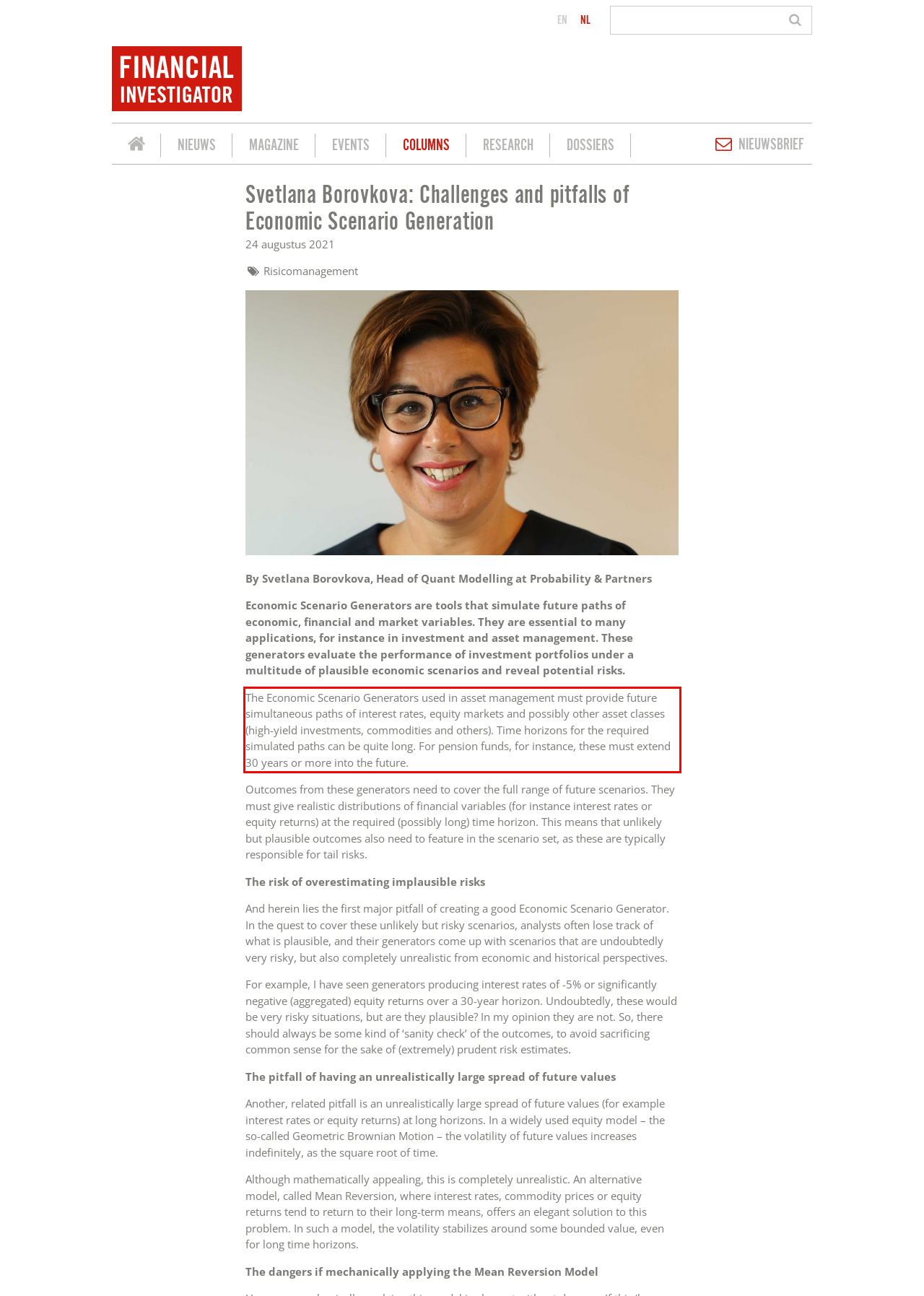Identify and transcribe the text content enclosed by the red bounding box in the given screenshot.

The Economic Scenario Generators used in asset management must provide future simultaneous paths of interest rates, equity markets and possibly other asset classes (high-yield investments, commodities and others). Time horizons for the required simulated paths can be quite long. For pension funds, for instance, these must extend 30 years or more into the future.